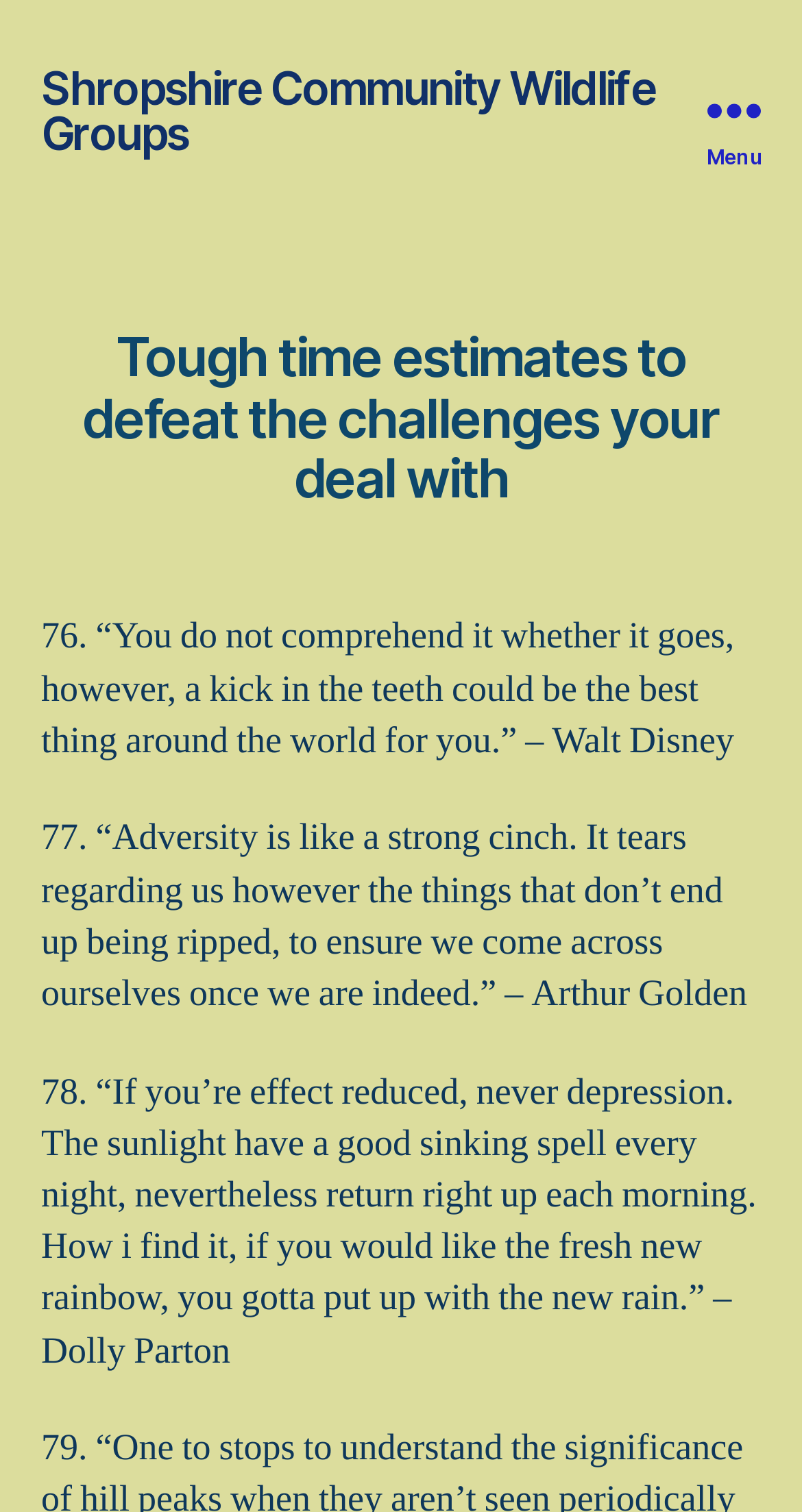How many quotes are on this webpage?
Please look at the screenshot and answer in one word or a short phrase.

4